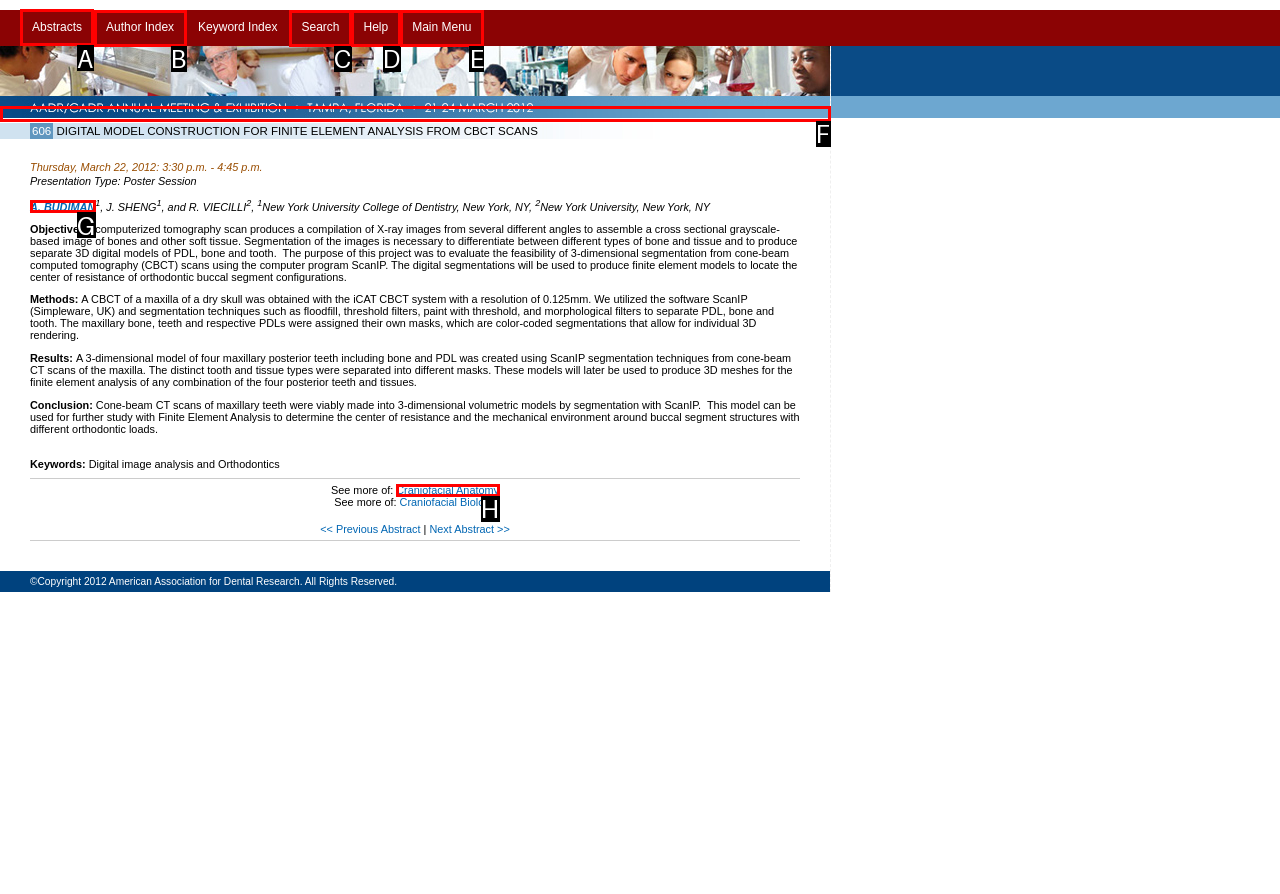Which option should you click on to fulfill this task: Search for abstracts? Answer with the letter of the correct choice.

A